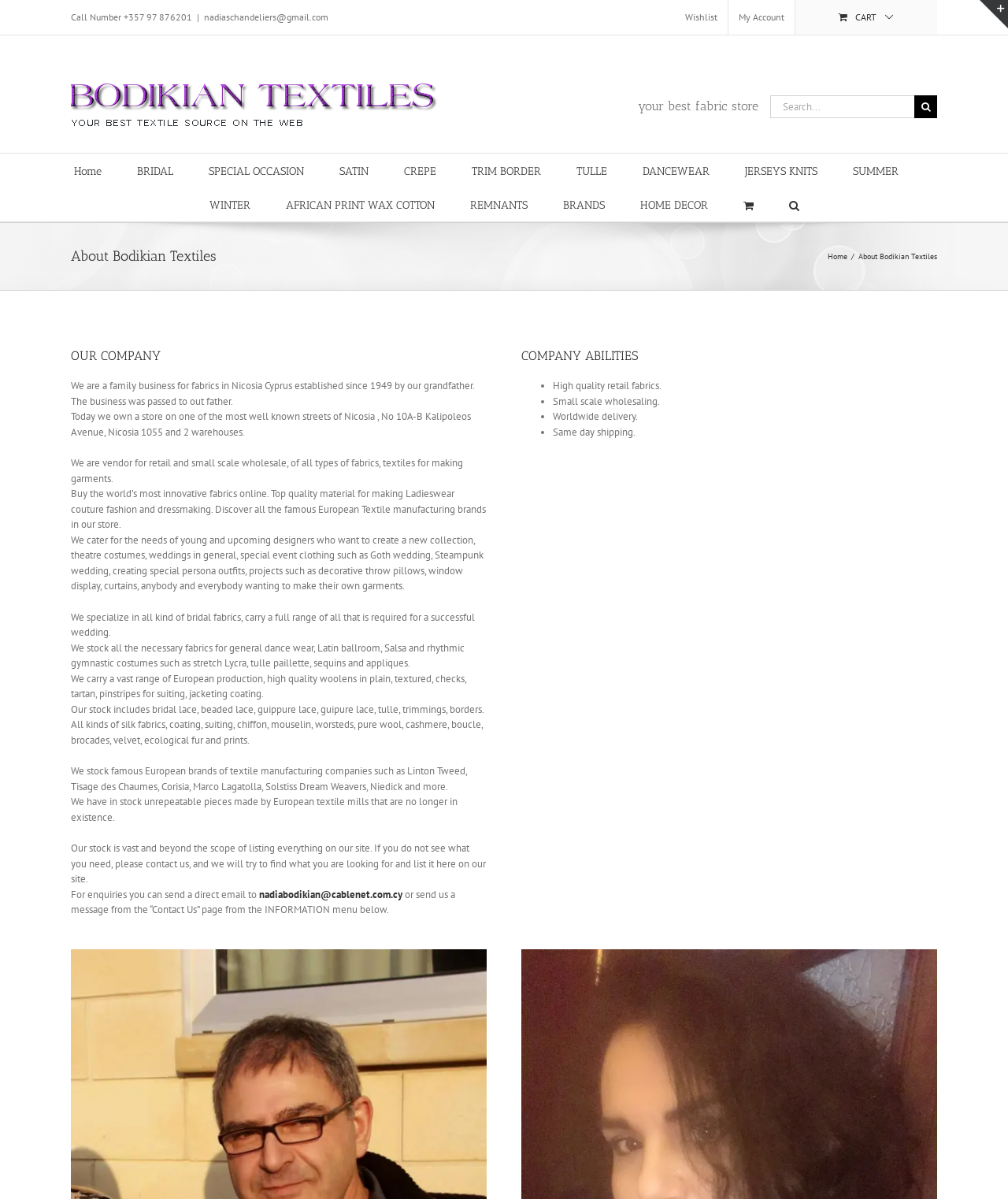Locate the bounding box coordinates of the clickable region to complete the following instruction: "Call the phone number."

[0.07, 0.009, 0.191, 0.019]